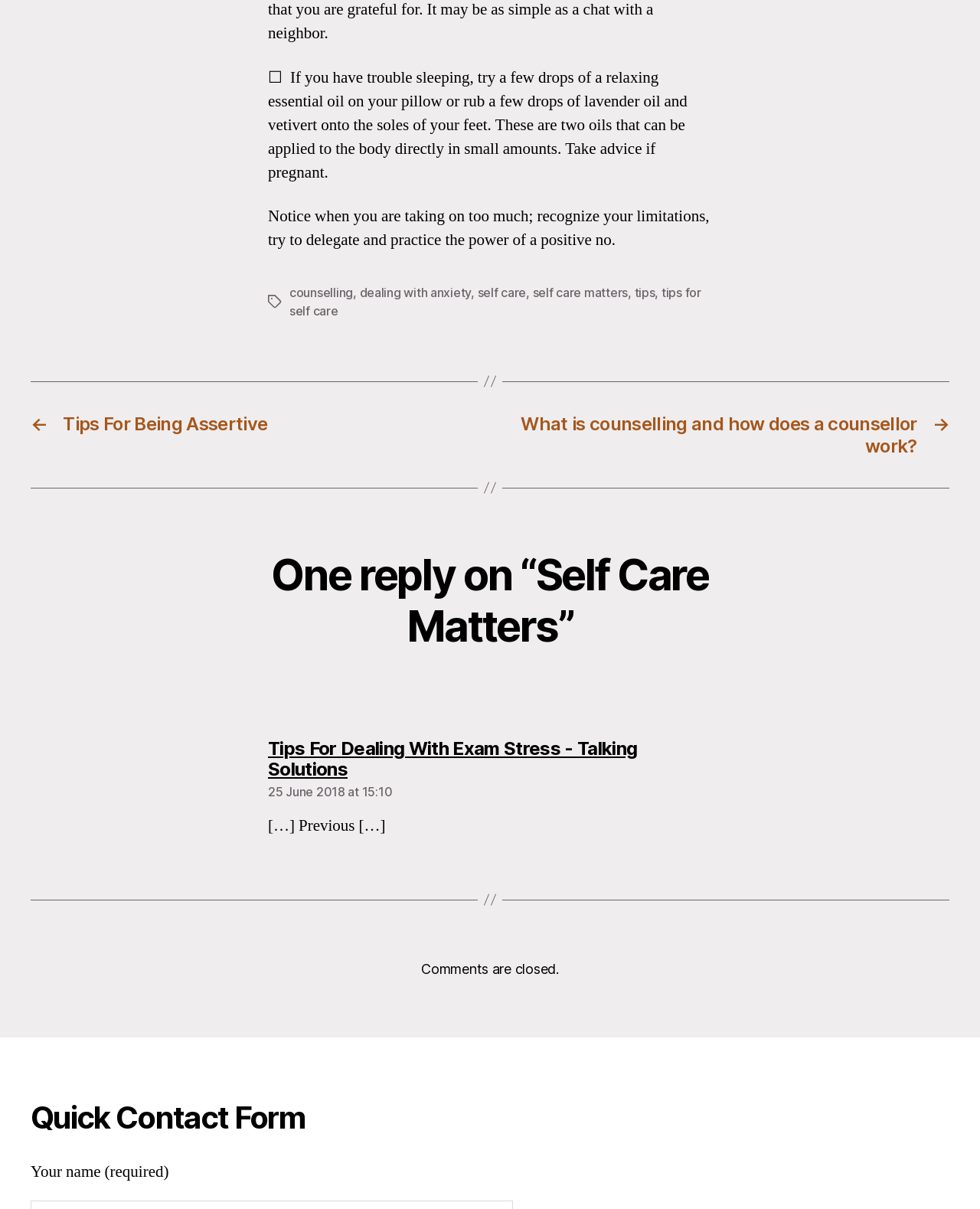Extract the bounding box coordinates of the UI element described by: "counselling". The coordinates should include four float numbers ranging from 0 to 1, e.g., [left, top, right, bottom].

[0.295, 0.246, 0.36, 0.259]